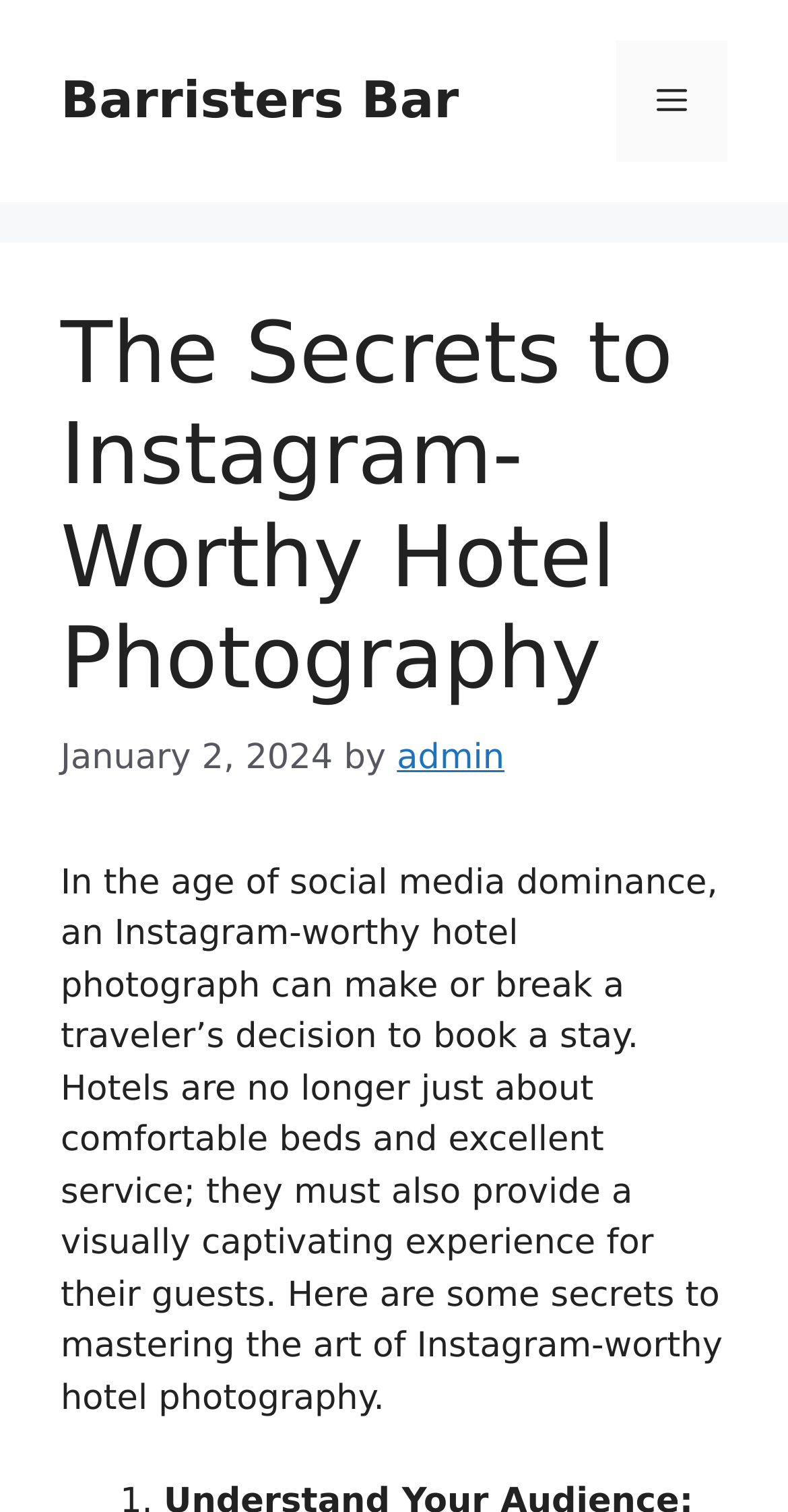Give a detailed explanation of the elements present on the webpage.

The webpage is about the secrets to taking Instagram-worthy hotel photography, specifically focusing on the importance of visually captivating experiences for hotel guests. 

At the top of the page, there is a banner that spans the entire width, containing a link to "Barristers Bar" on the left side and a navigation menu toggle button on the right side. 

Below the banner, there is a header section that occupies most of the page's width. This section contains a heading that reads "The Secrets to Instagram-Worthy Hotel Photography" and is positioned near the top. 

Underneath the heading, there is a time stamp indicating the date "January 2, 2024", followed by the text "by" and a link to "admin". 

The main content of the page is a block of text that starts below the header section and occupies most of the page's width. The text explains the importance of Instagram-worthy hotel photography in the age of social media dominance, highlighting how hotels must provide visually captivating experiences for their guests.